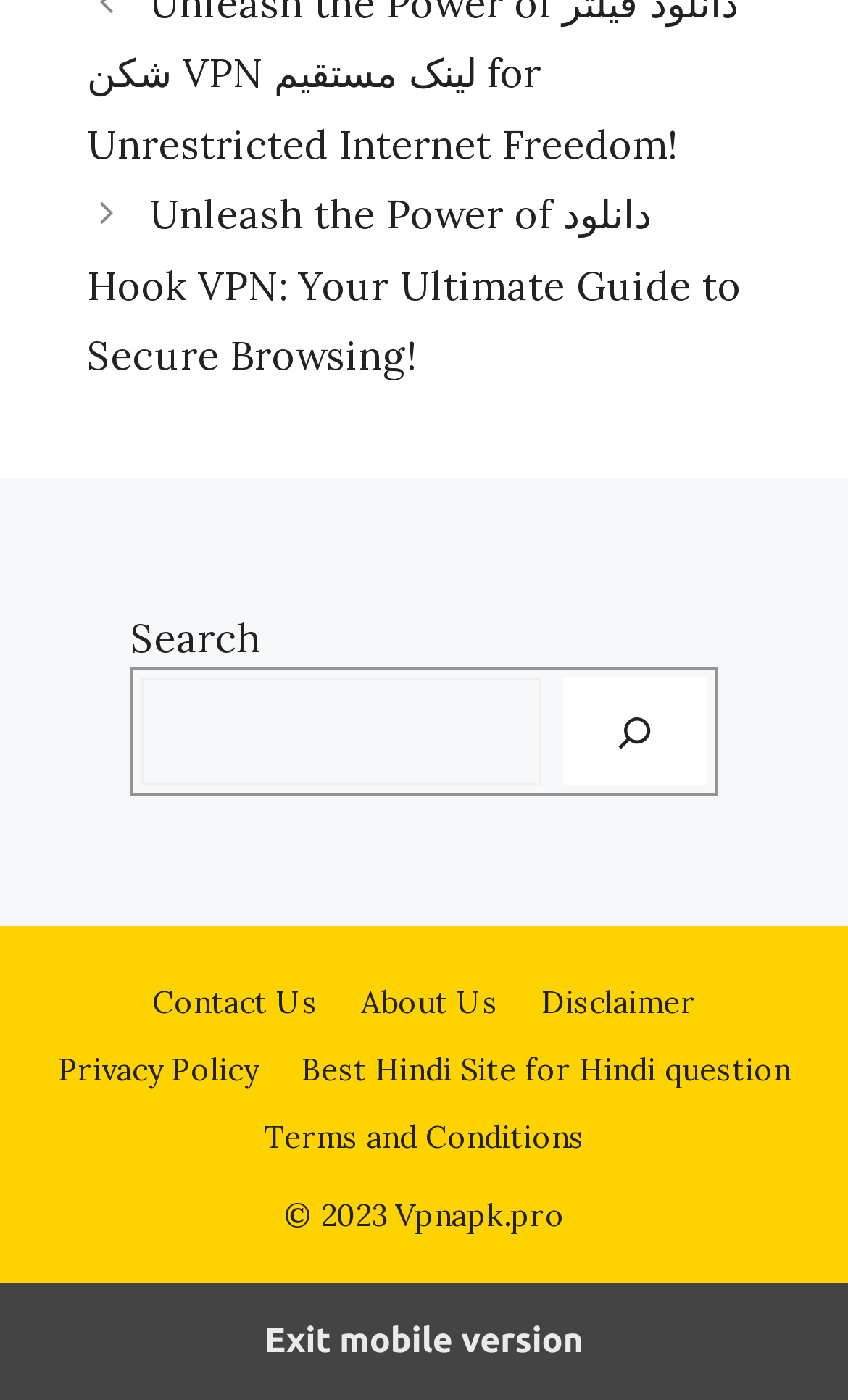Please identify the coordinates of the bounding box that should be clicked to fulfill this instruction: "Search for something".

[0.154, 0.485, 0.638, 0.561]